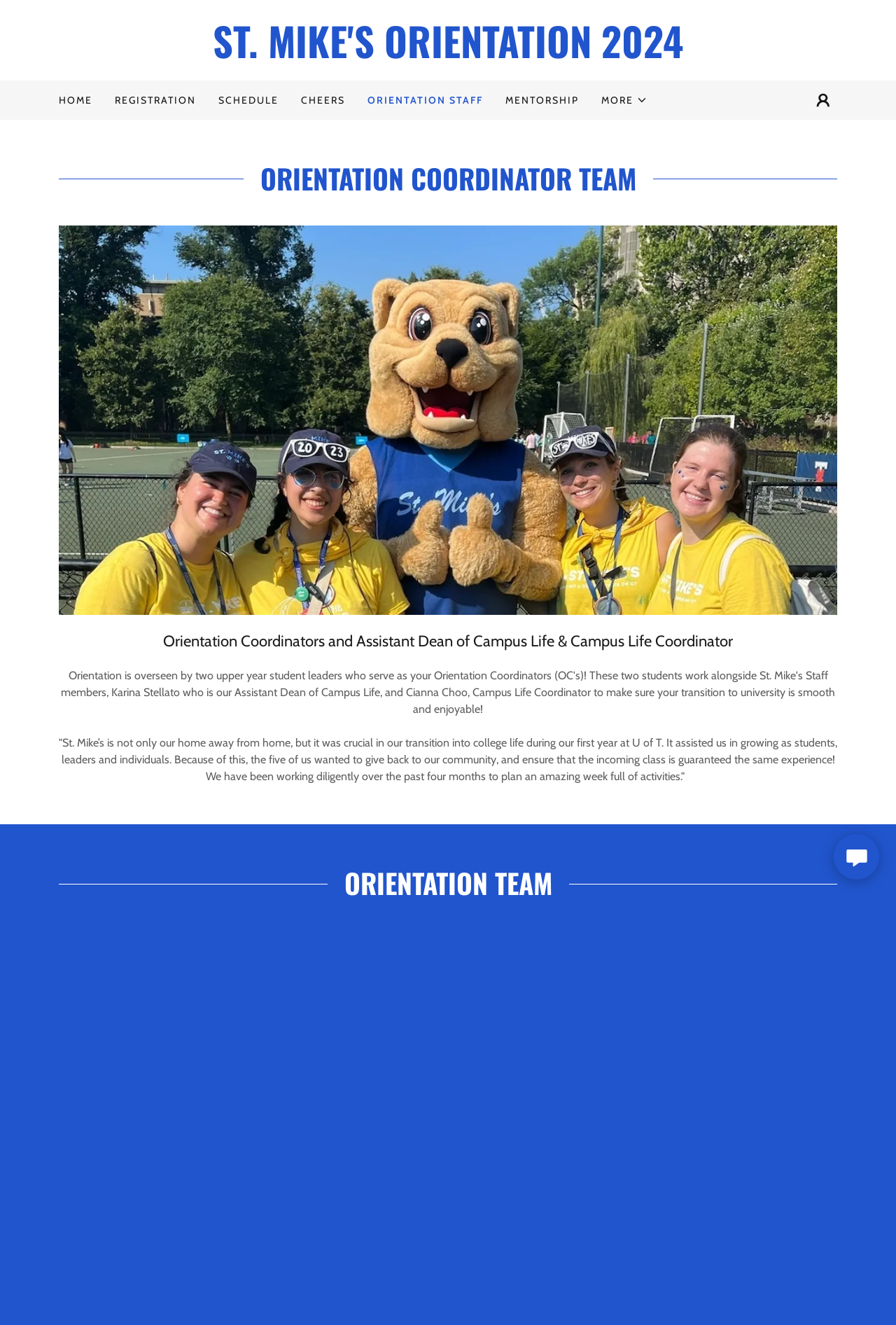Specify the bounding box coordinates for the region that must be clicked to perform the given instruction: "View SCHEDULE".

[0.239, 0.066, 0.316, 0.085]